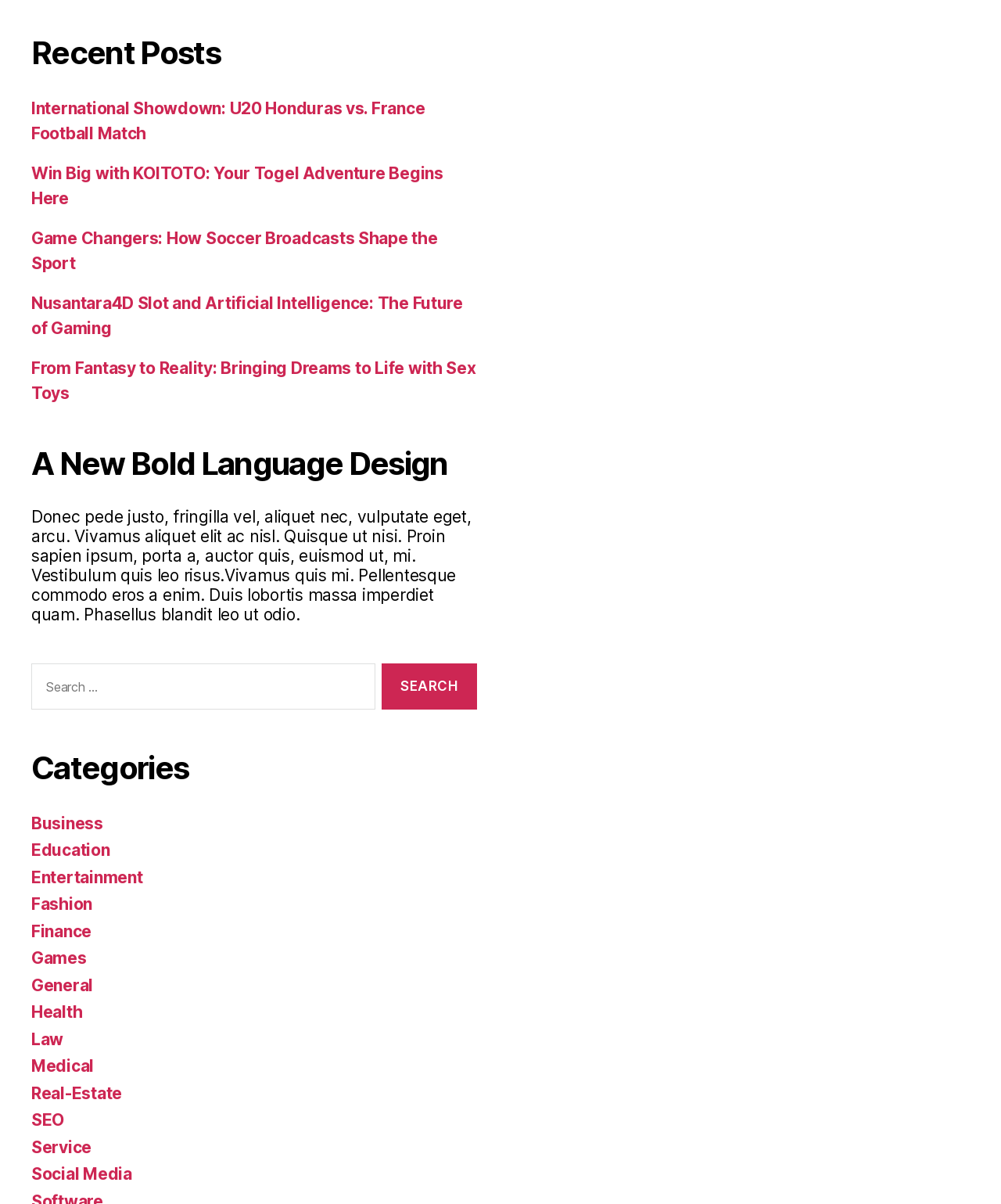What is the category of the link 'Business'?
Look at the image and respond with a one-word or short phrase answer.

Categories